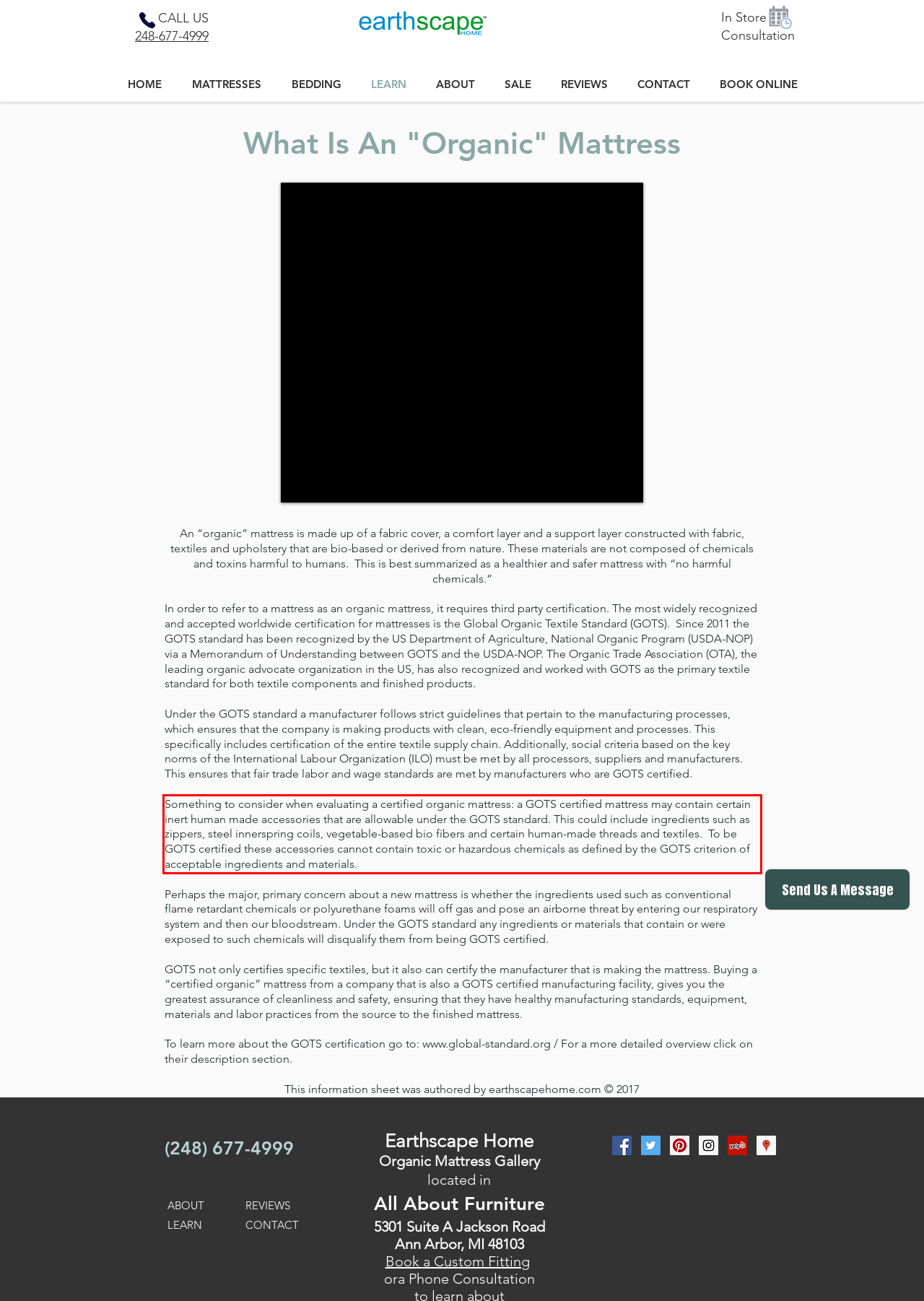With the given screenshot of a webpage, locate the red rectangle bounding box and extract the text content using OCR.

Something to consider when evaluating a certified organic mattress: a GOTS certified mattress may contain certain inert human made accessories that are allowable under the GOTS standard. This could include ingredients such as zippers, steel innerspring coils, vegetable-based bio fibers and certain human-made threads and textiles. To be GOTS certified these accessories cannot contain toxic or hazardous chemicals as defined by the GOTS criterion of acceptable ingredients and materials.